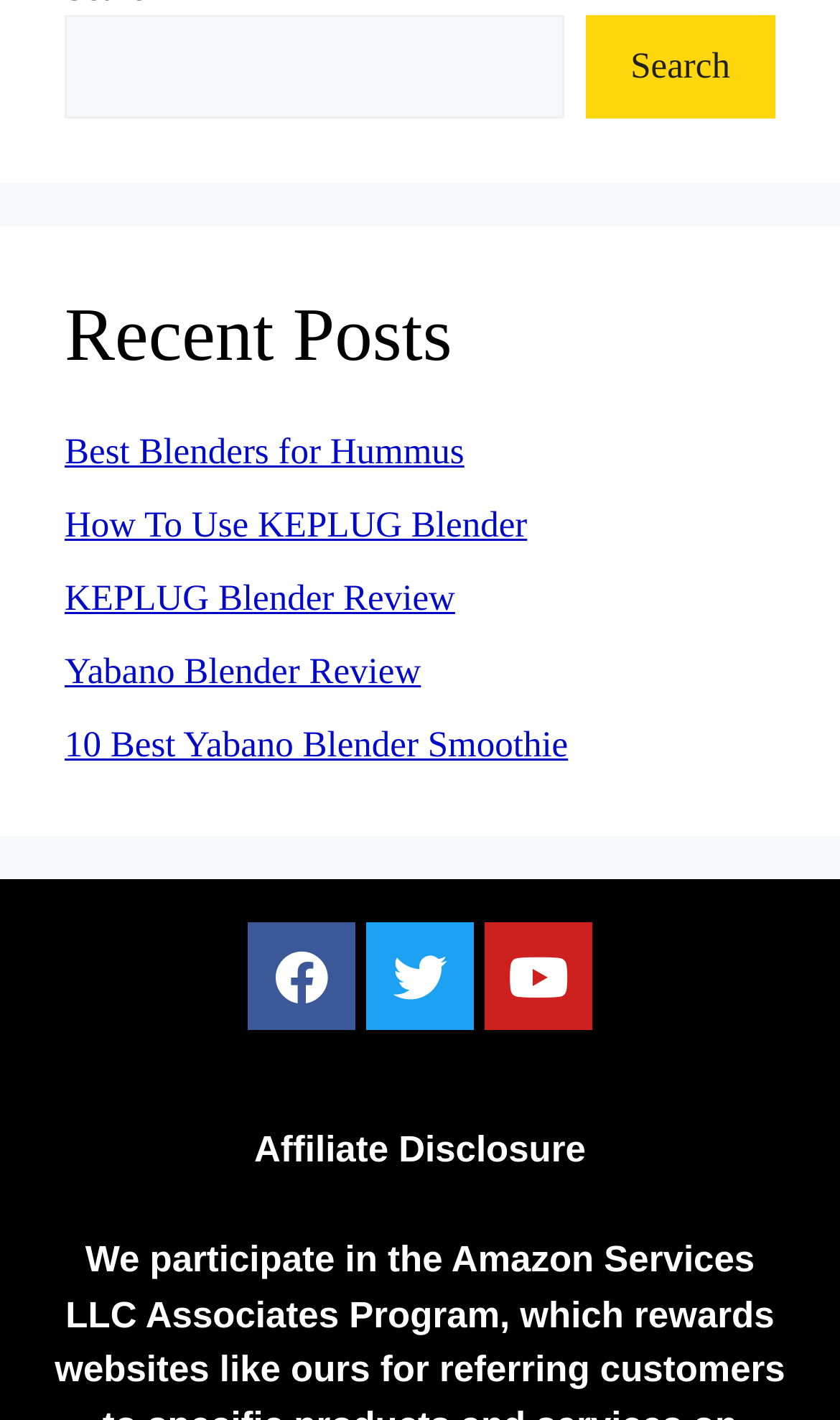Provide the bounding box coordinates of the section that needs to be clicked to accomplish the following instruction: "read recent posts."

[0.077, 0.204, 0.923, 0.268]